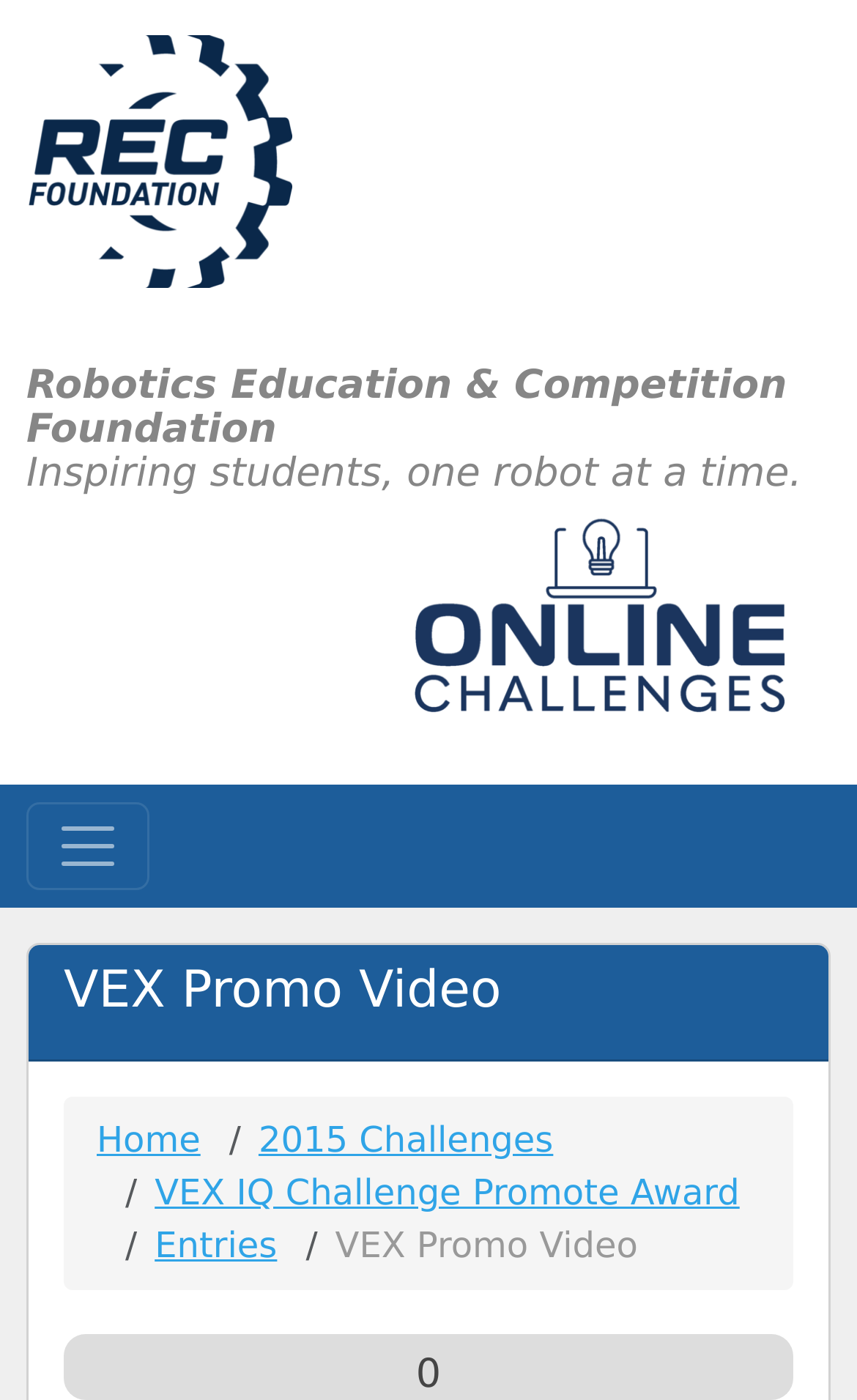Locate the bounding box coordinates of the UI element described by: "Entries". The bounding box coordinates should consist of four float numbers between 0 and 1, i.e., [left, top, right, bottom].

[0.18, 0.874, 0.323, 0.904]